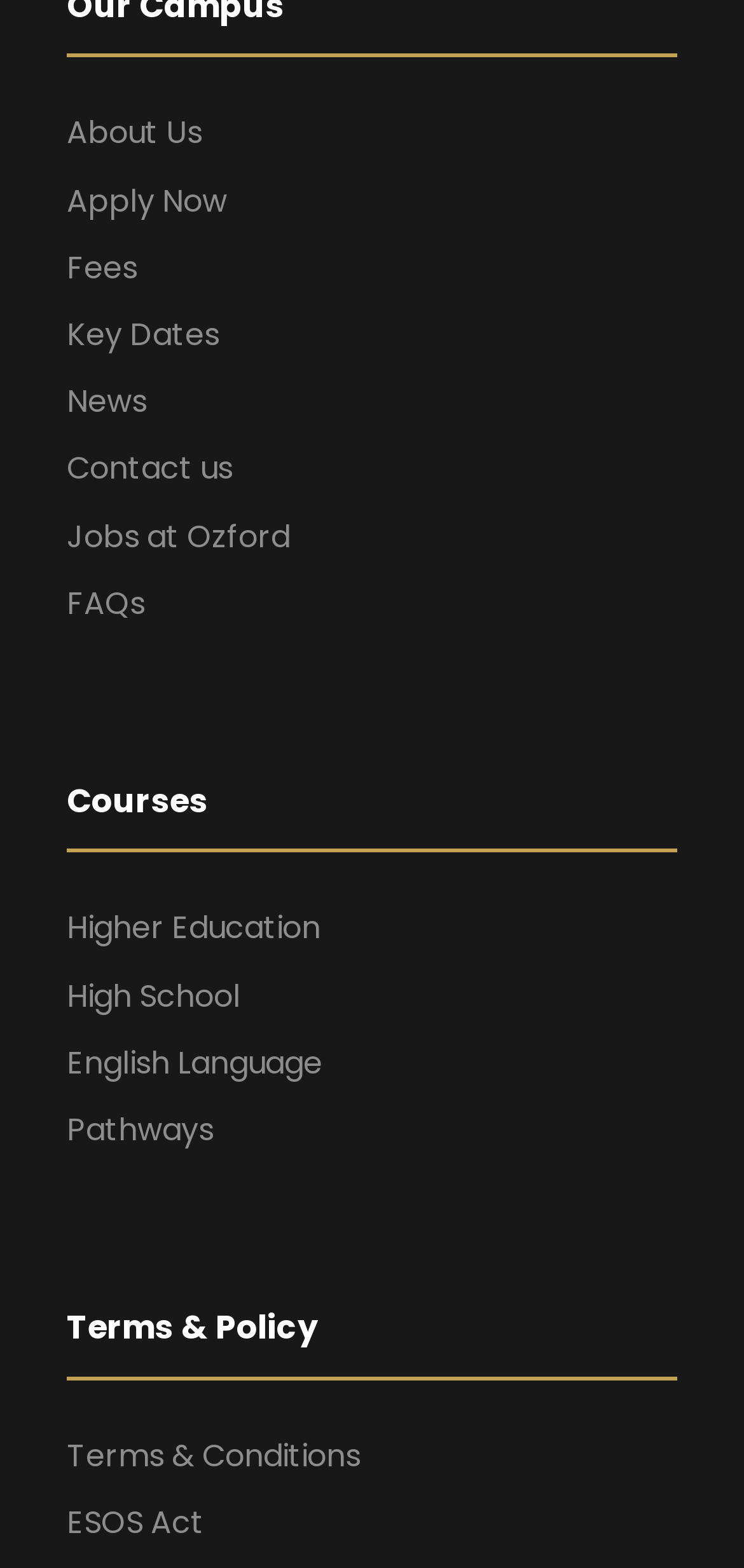Pinpoint the bounding box coordinates of the clickable area necessary to execute the following instruction: "View About Us page". The coordinates should be given as four float numbers between 0 and 1, namely [left, top, right, bottom].

[0.09, 0.071, 0.272, 0.099]